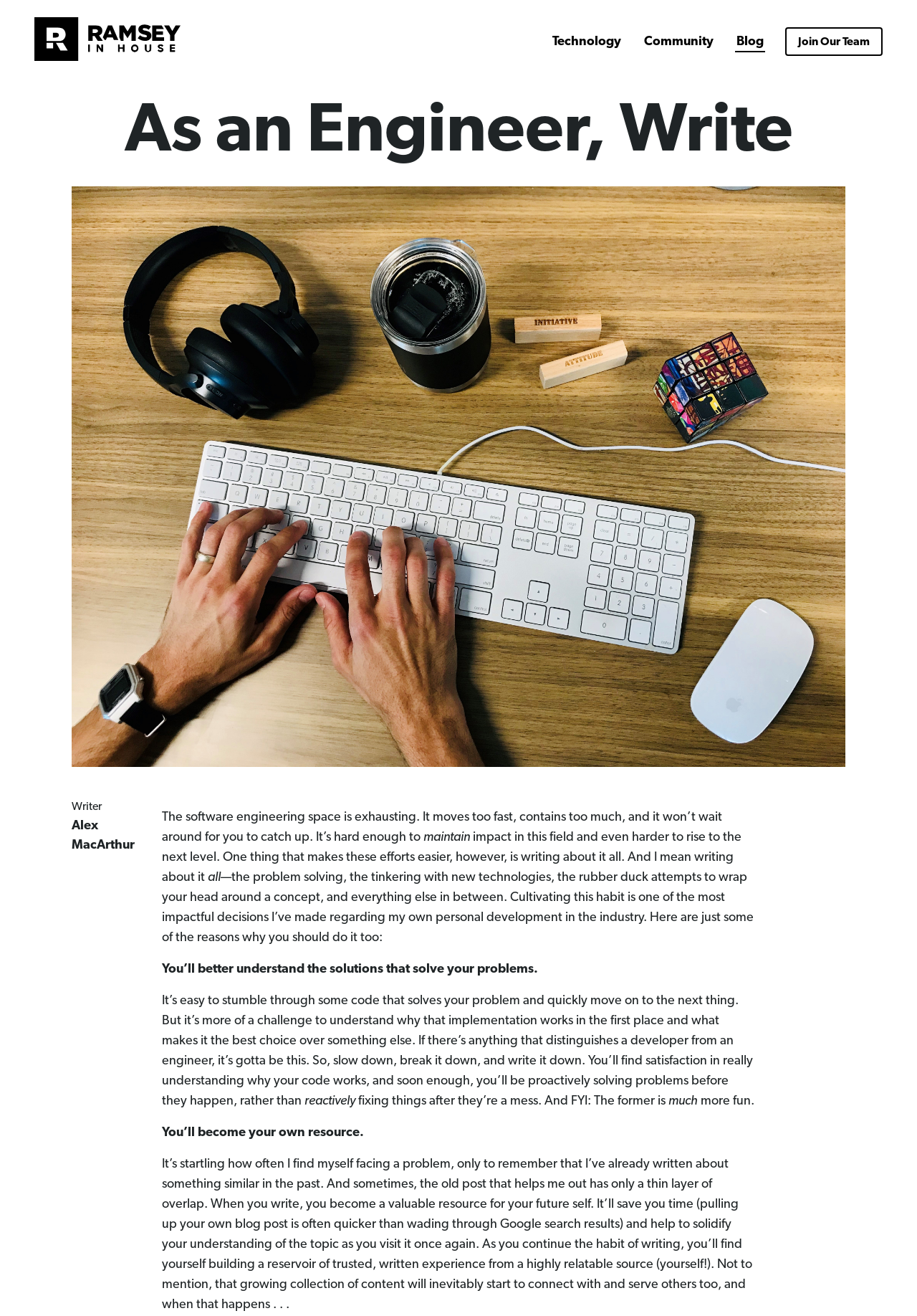Reply to the question with a single word or phrase:
What is the author's name?

Alex MacArthur